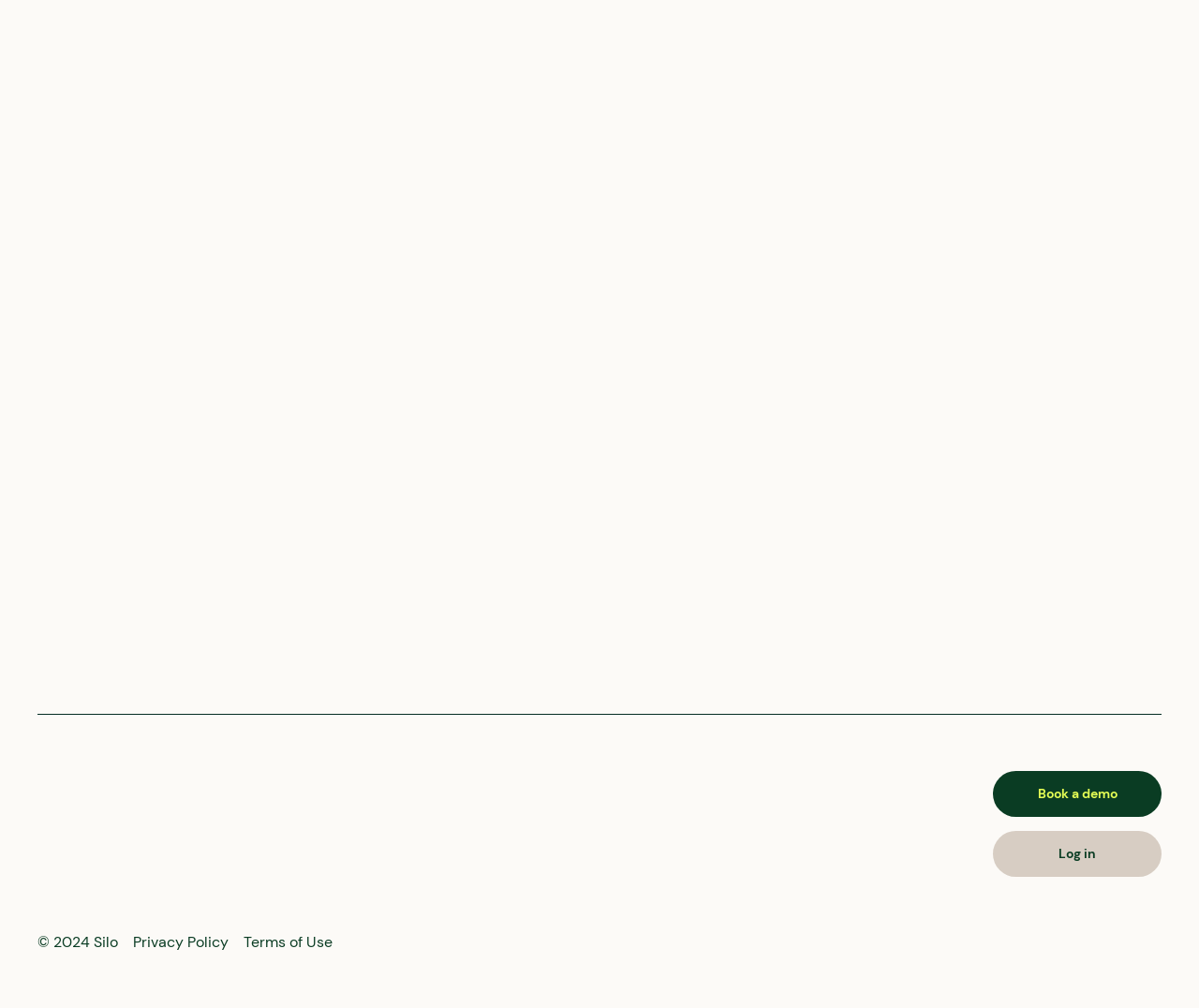Identify the bounding box coordinates of the clickable region required to complete the instruction: "Click Submit". The coordinates should be given as four float numbers within the range of 0 and 1, i.e., [left, top, right, bottom].

[0.579, 0.459, 0.89, 0.505]